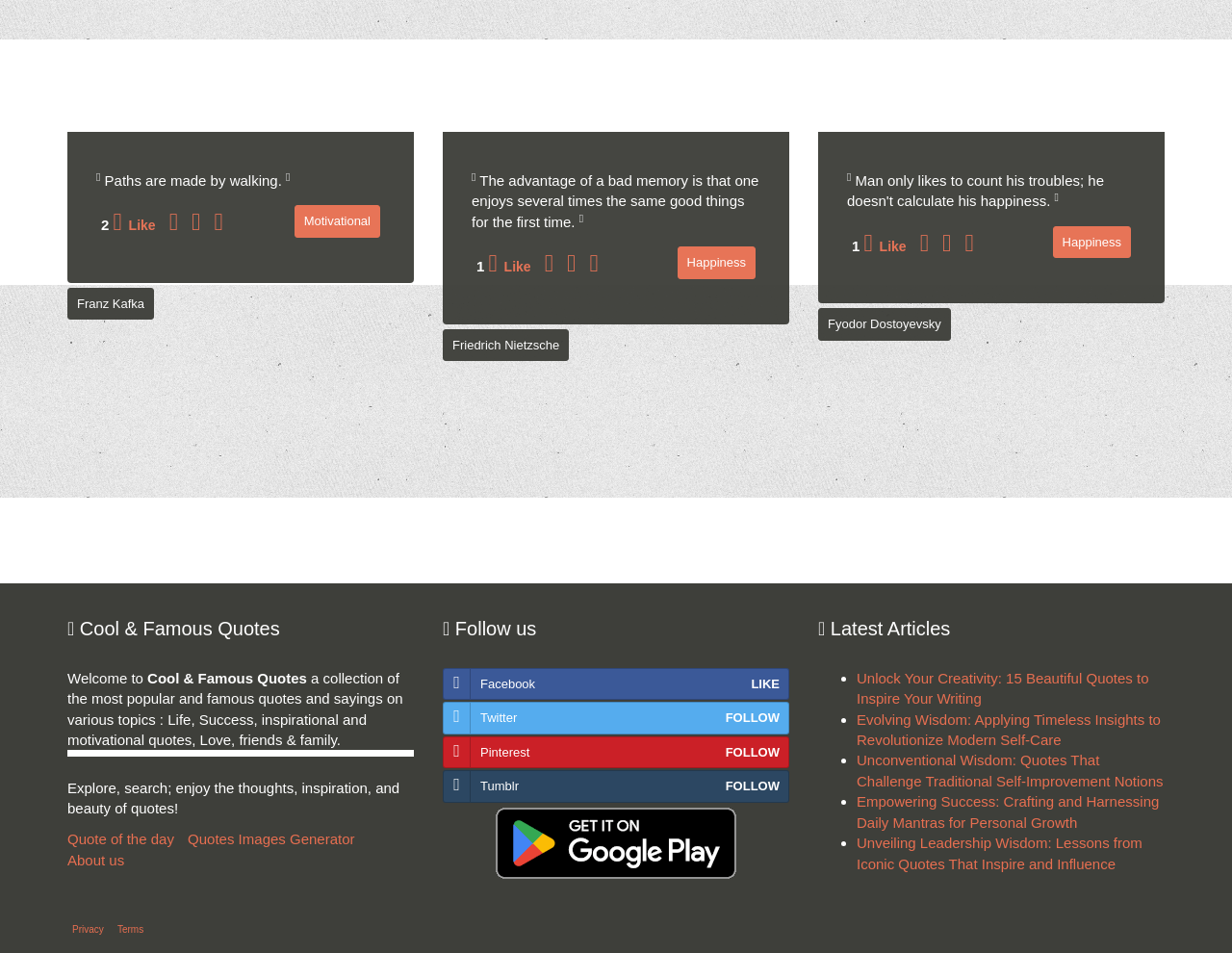Please identify the bounding box coordinates of the area I need to click to accomplish the following instruction: "Check the 'Privacy' policy".

[0.059, 0.97, 0.084, 0.981]